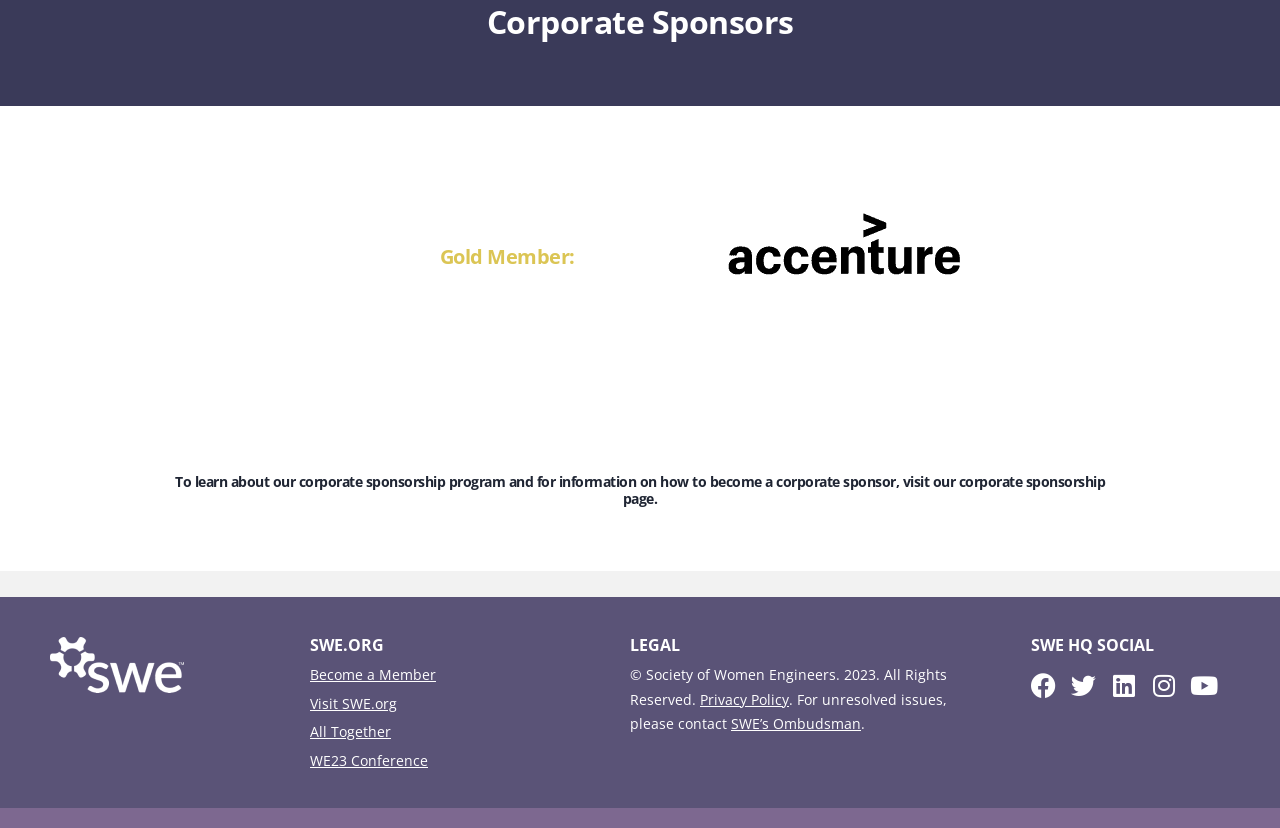Where can I find the privacy policy?
Please ensure your answer is as detailed and informative as possible.

The link 'Privacy Policy' is located at the bottom of the page, indicating that the privacy policy can be found by clicking on that link.